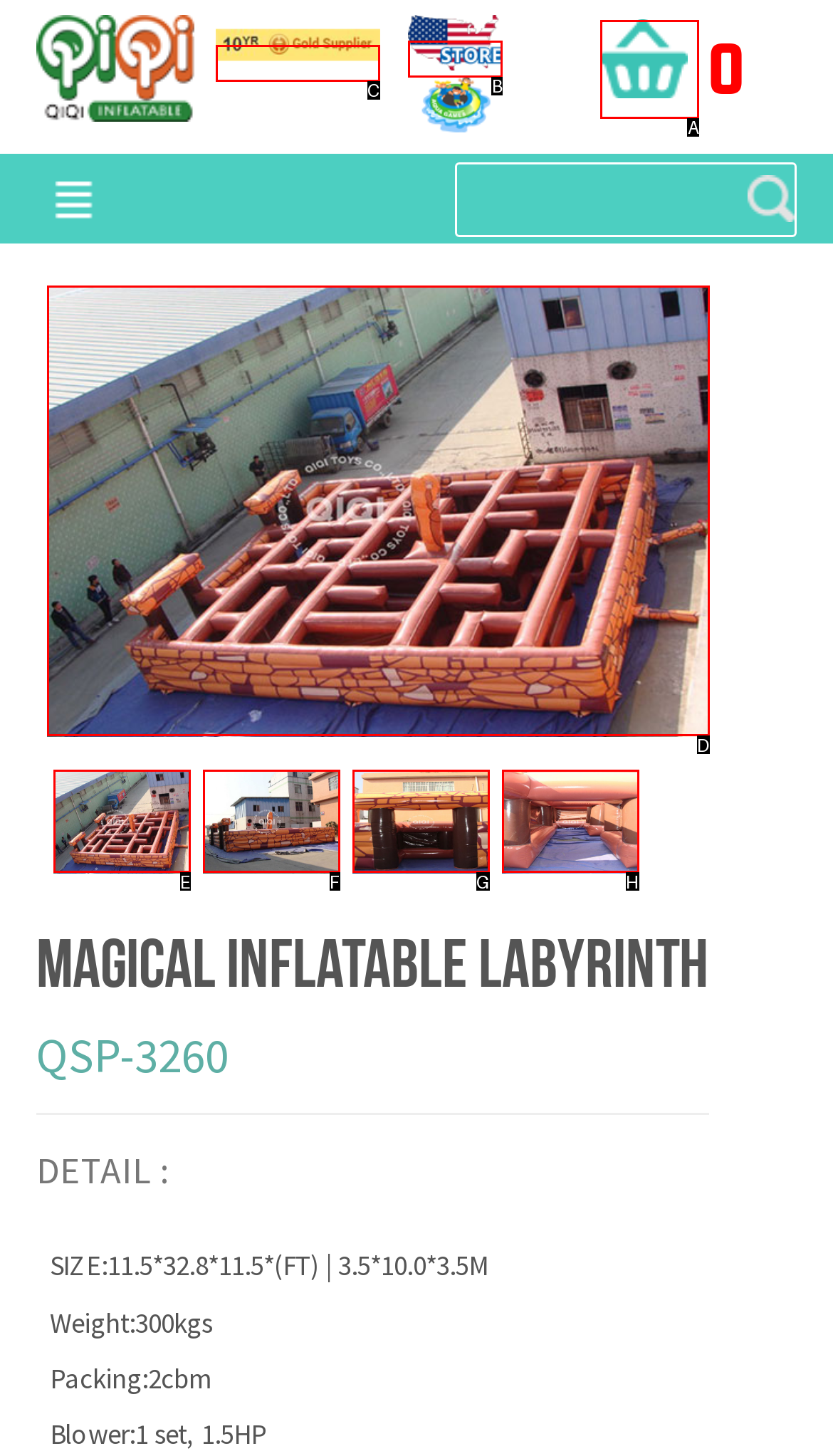Determine the HTML element to be clicked to complete the task: Click on the QIQI USA WAREHOUSE link. Answer by giving the letter of the selected option.

B